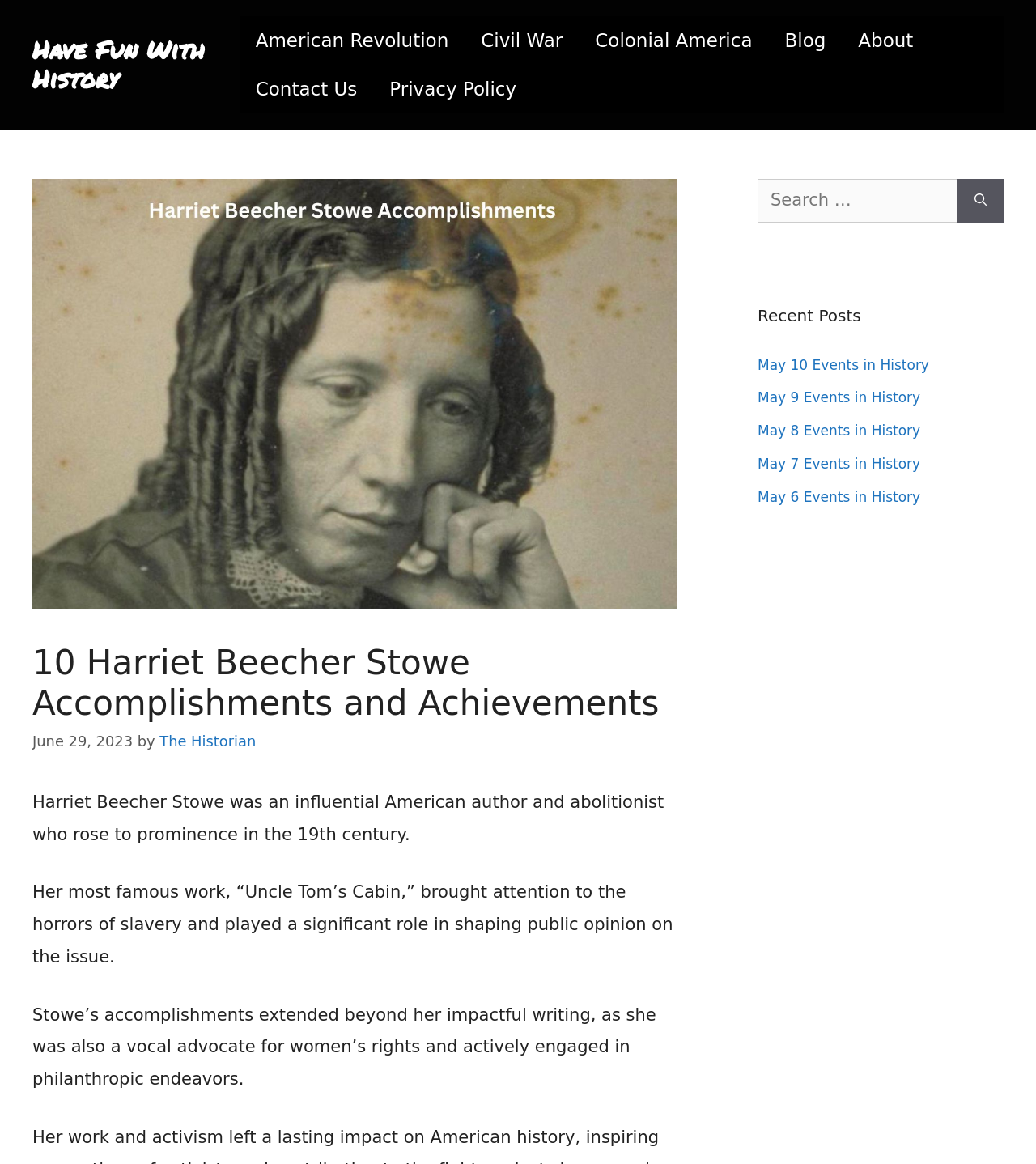Can you specify the bounding box coordinates of the area that needs to be clicked to fulfill the following instruction: "Read the blog"?

[0.742, 0.014, 0.813, 0.056]